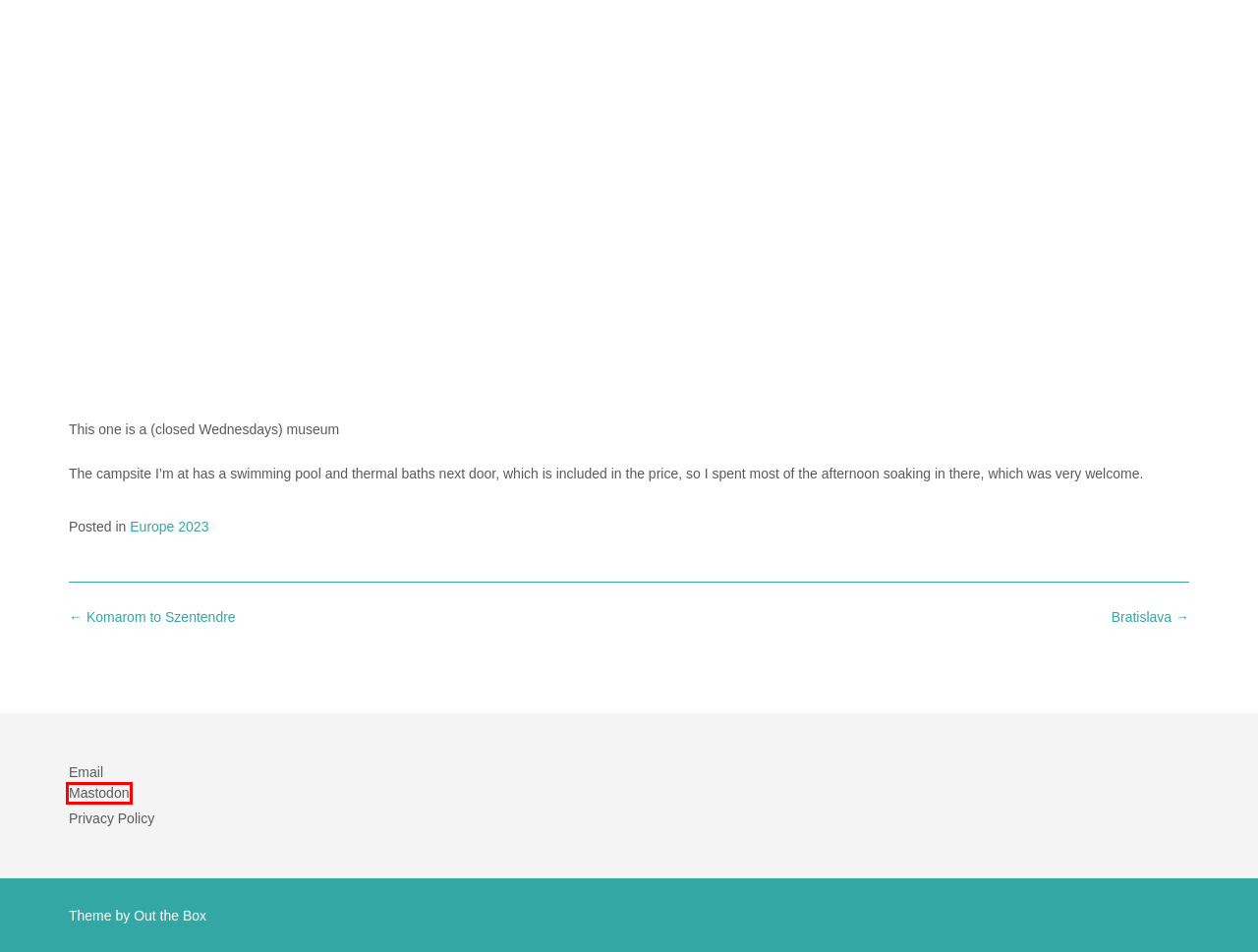You have a screenshot of a webpage, and a red bounding box highlights an element. Select the webpage description that best fits the new page after clicking the element within the bounding box. Options are:
A. Komarom to Szentendre – David's Travels
B. david – David's Travels
C. Bratislava – David's Travels
D. Home - Out the Box
E. Europe 2023 – David's Travels
F. David Mawdsley (@mawds@mastodon.me.uk) - mastodon.me.uk
G. Privacy Policy – David's Travels
H. David's Travels – A blog of my travels

F